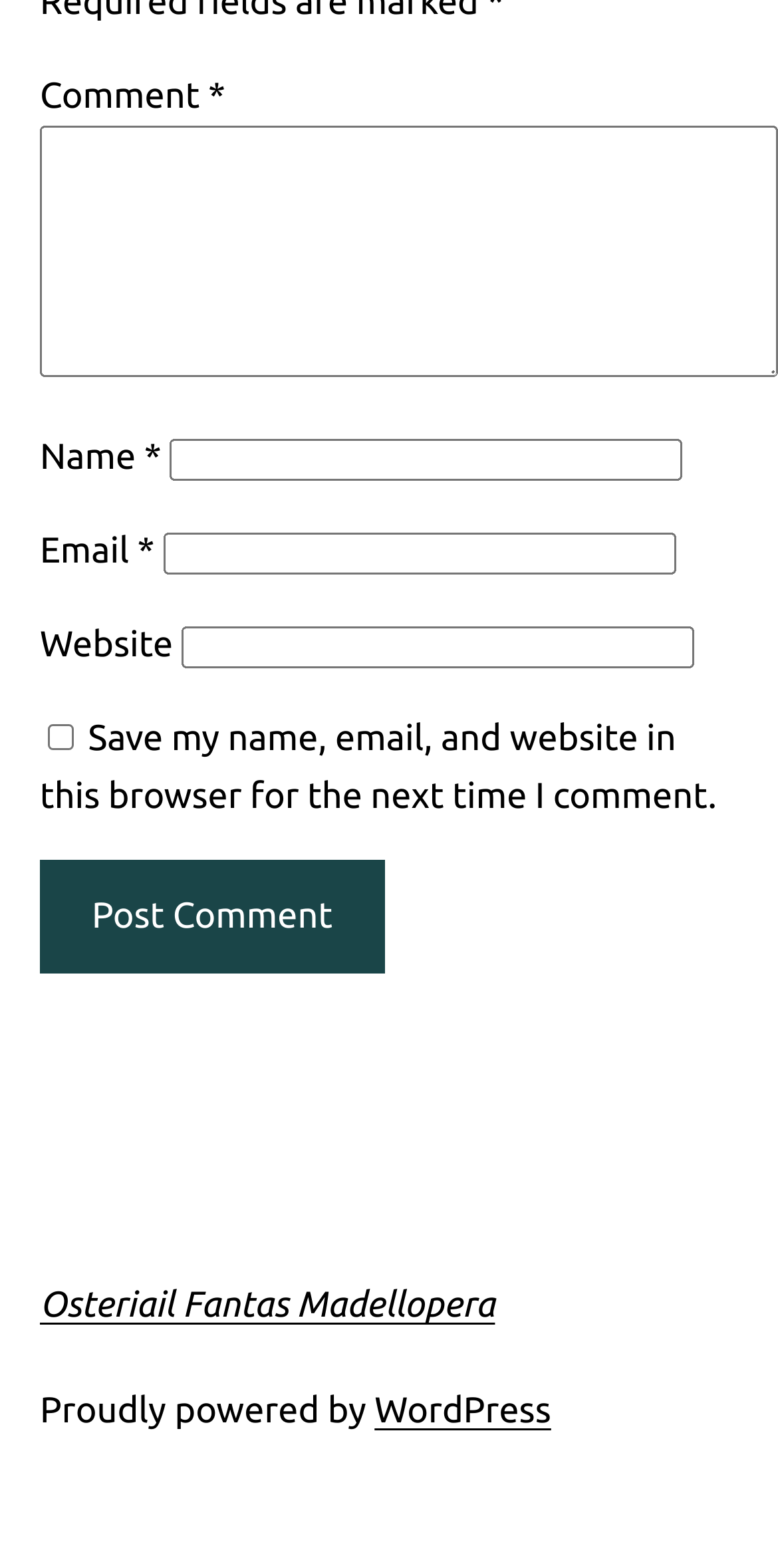Answer the question with a single word or phrase: 
What is the label of the first textbox?

Comment